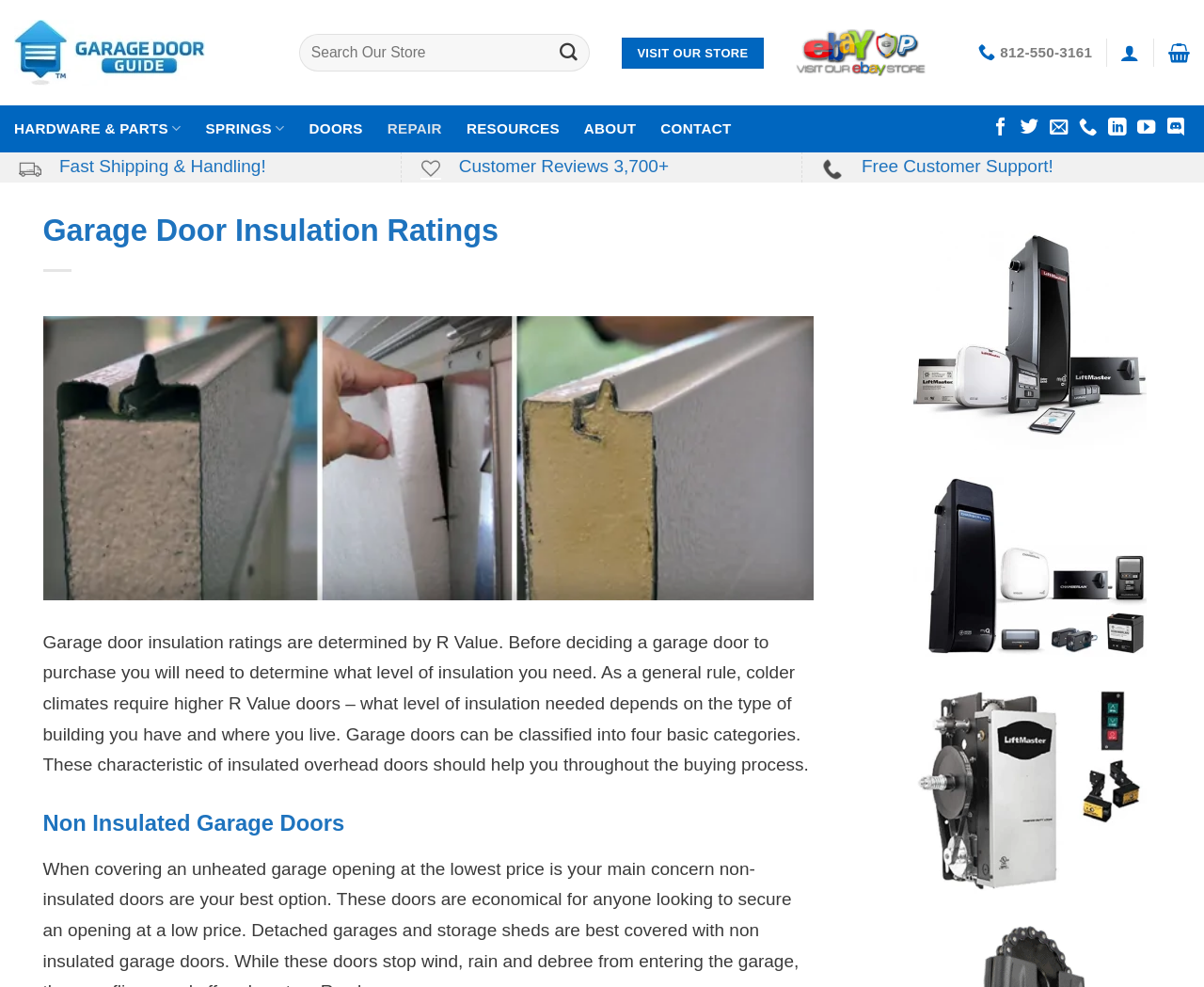Give a succinct answer to this question in a single word or phrase: 
What is the purpose of the search box?

Search for garage door parts